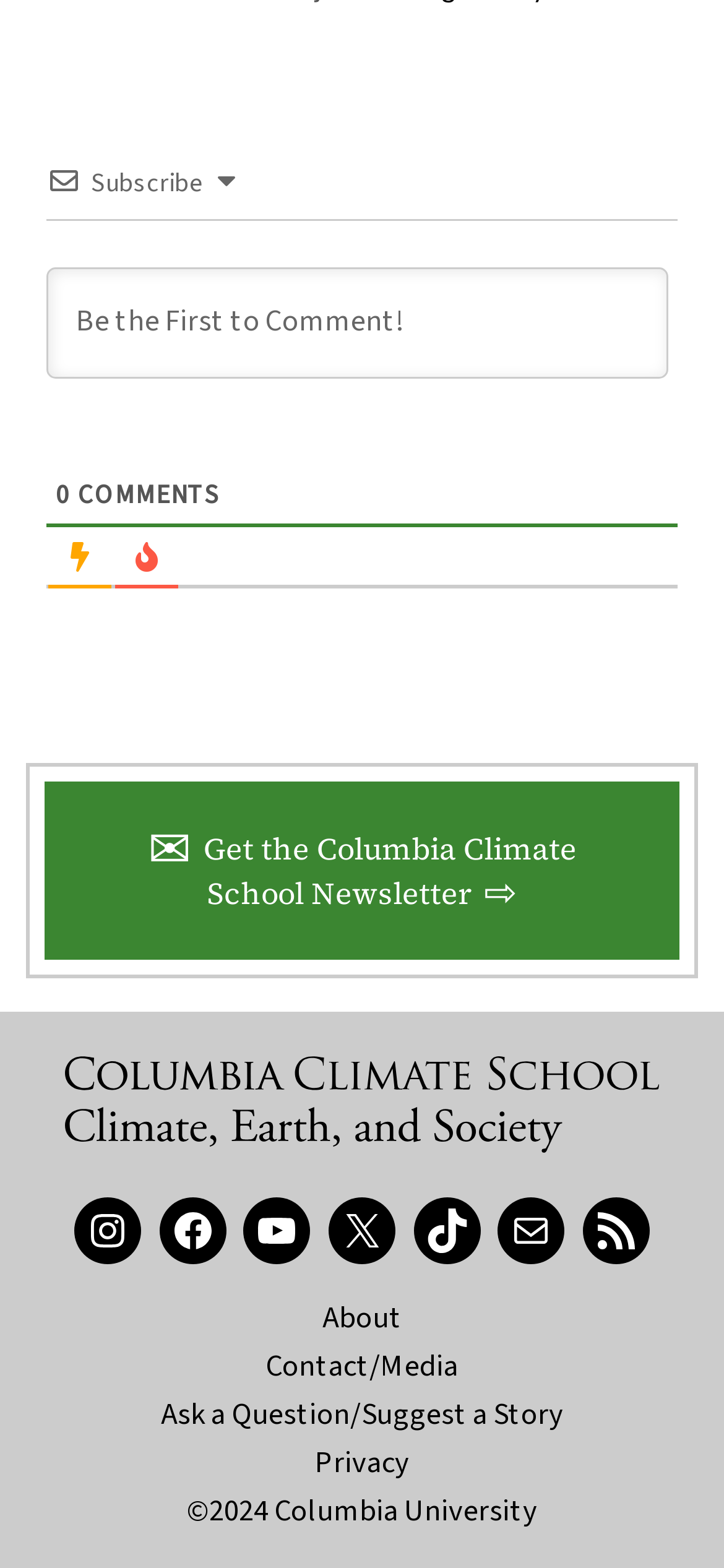From the element description: "Privacy", extract the bounding box coordinates of the UI element. The coordinates should be expressed as four float numbers between 0 and 1, in the order [left, top, right, bottom].

[0.435, 0.918, 0.565, 0.946]